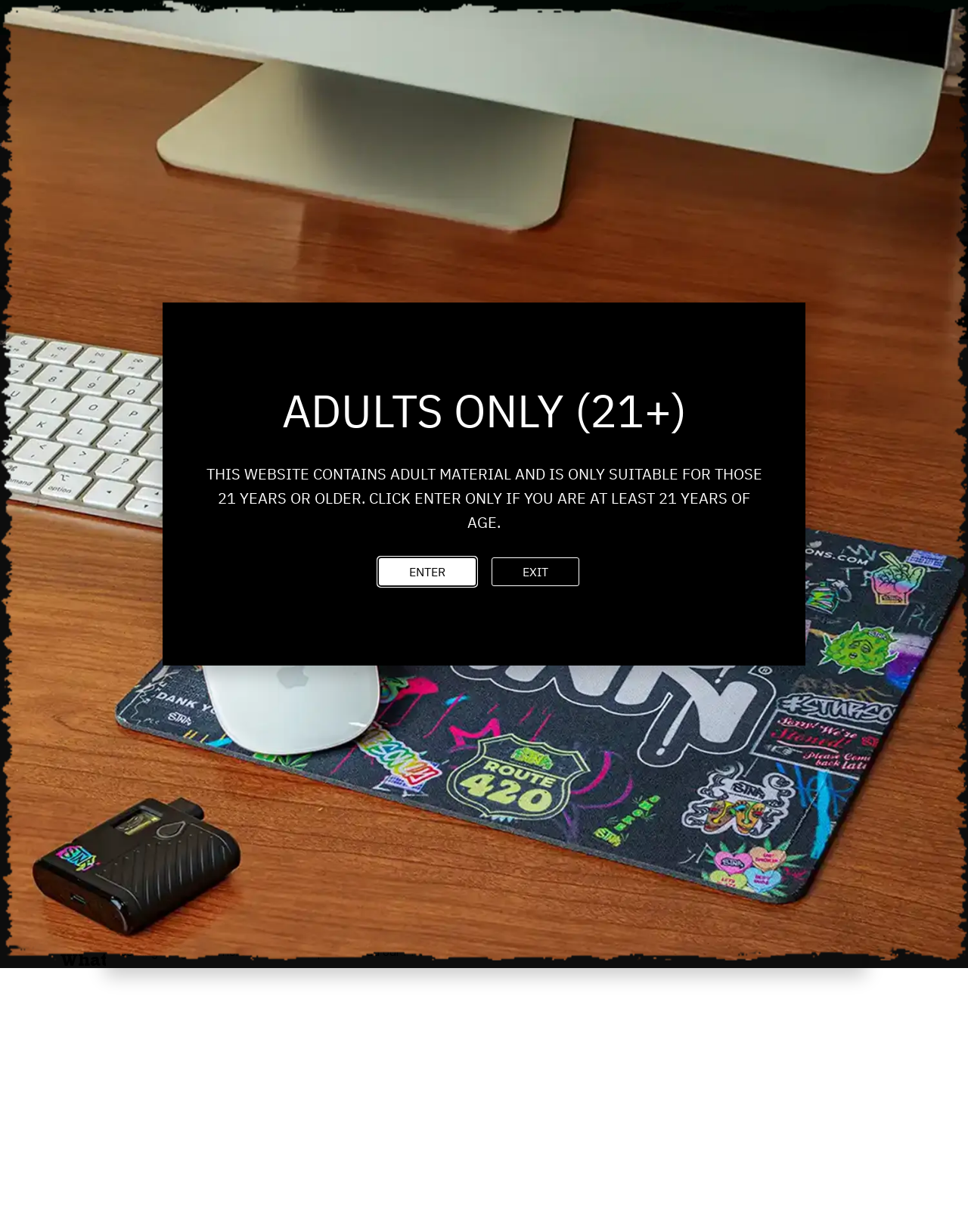What types of cannabinoids can be found in the products? Examine the screenshot and reply using just one word or a brief phrase.

THC-A, THC-B, THC-P, Delta 8, Delta9